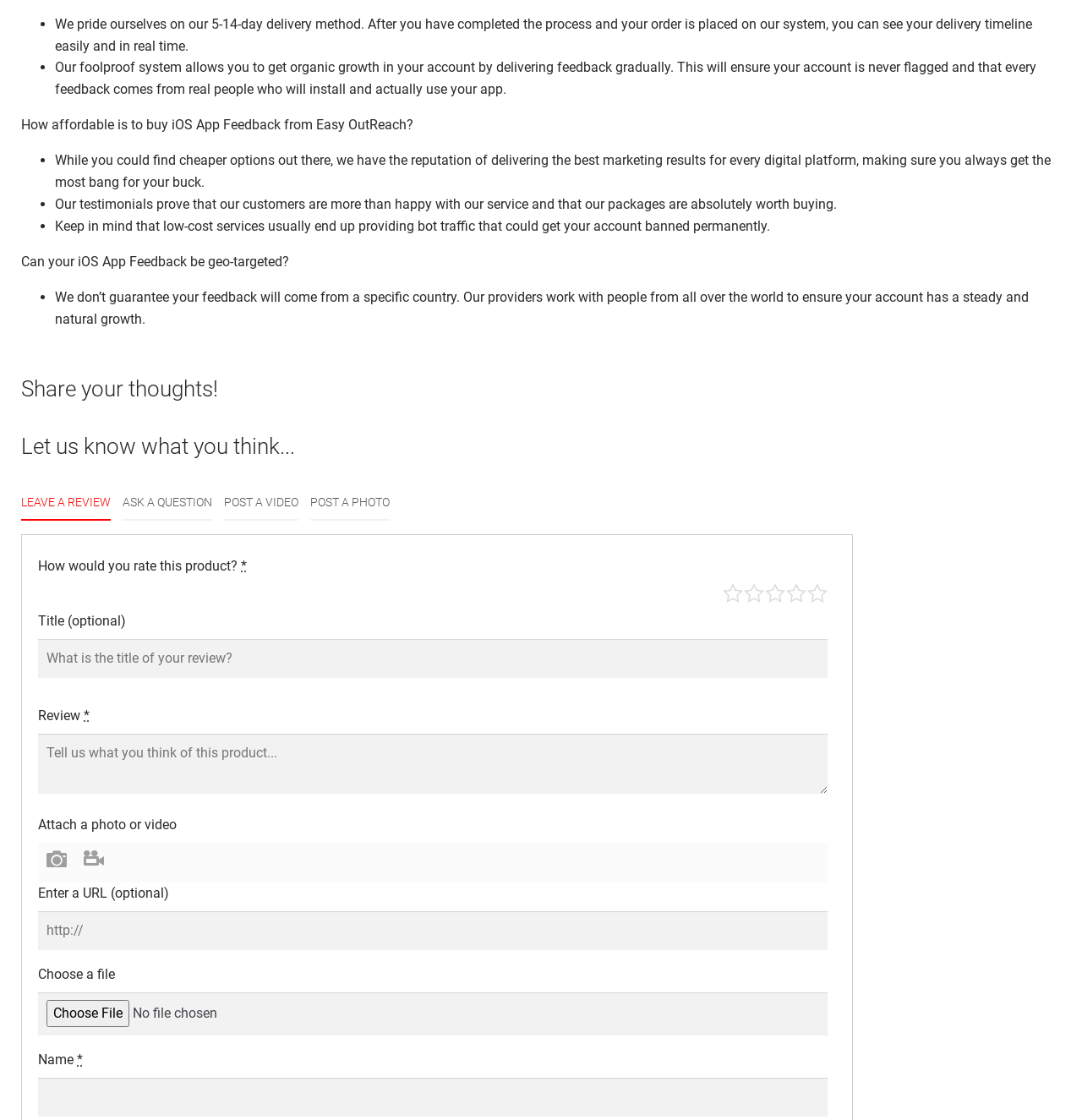Specify the bounding box coordinates of the area that needs to be clicked to achieve the following instruction: "Enter title for the review".

[0.035, 0.571, 0.765, 0.605]